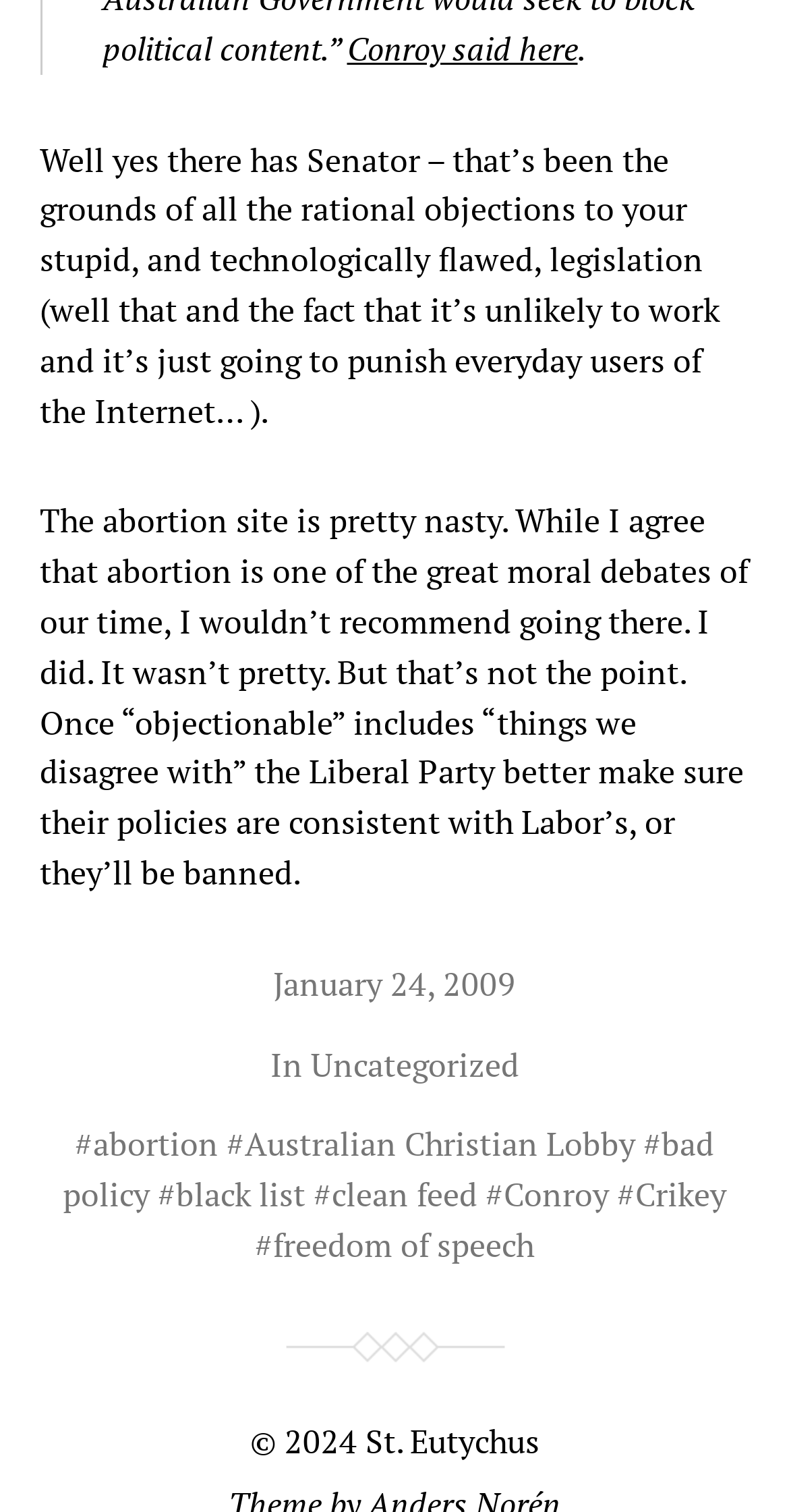Who is mentioned in the article?
Give a one-word or short phrase answer based on the image.

Conroy